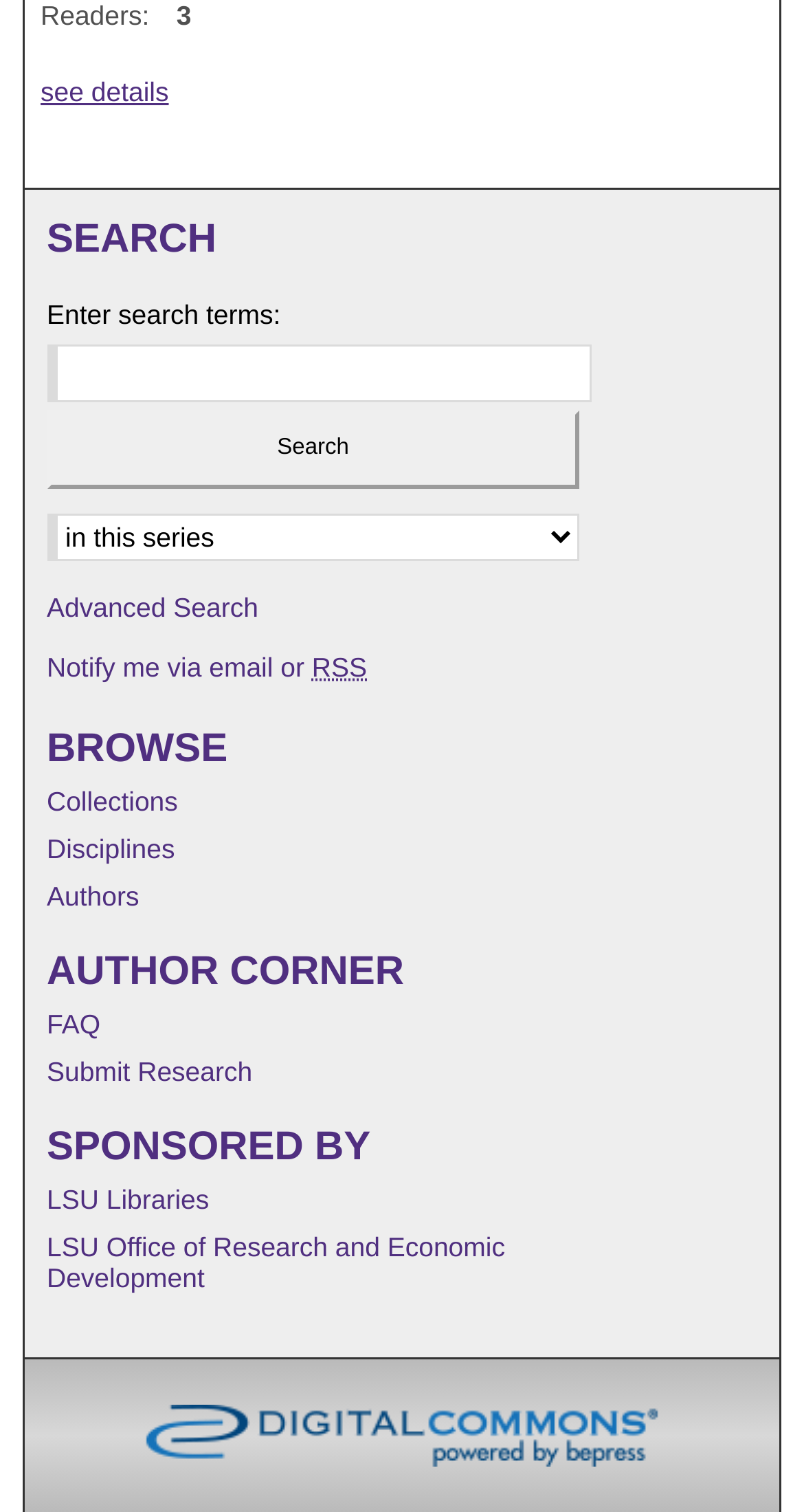Can you provide the bounding box coordinates for the element that should be clicked to implement the instruction: "Click on Advanced Search"?

[0.058, 0.39, 0.321, 0.41]